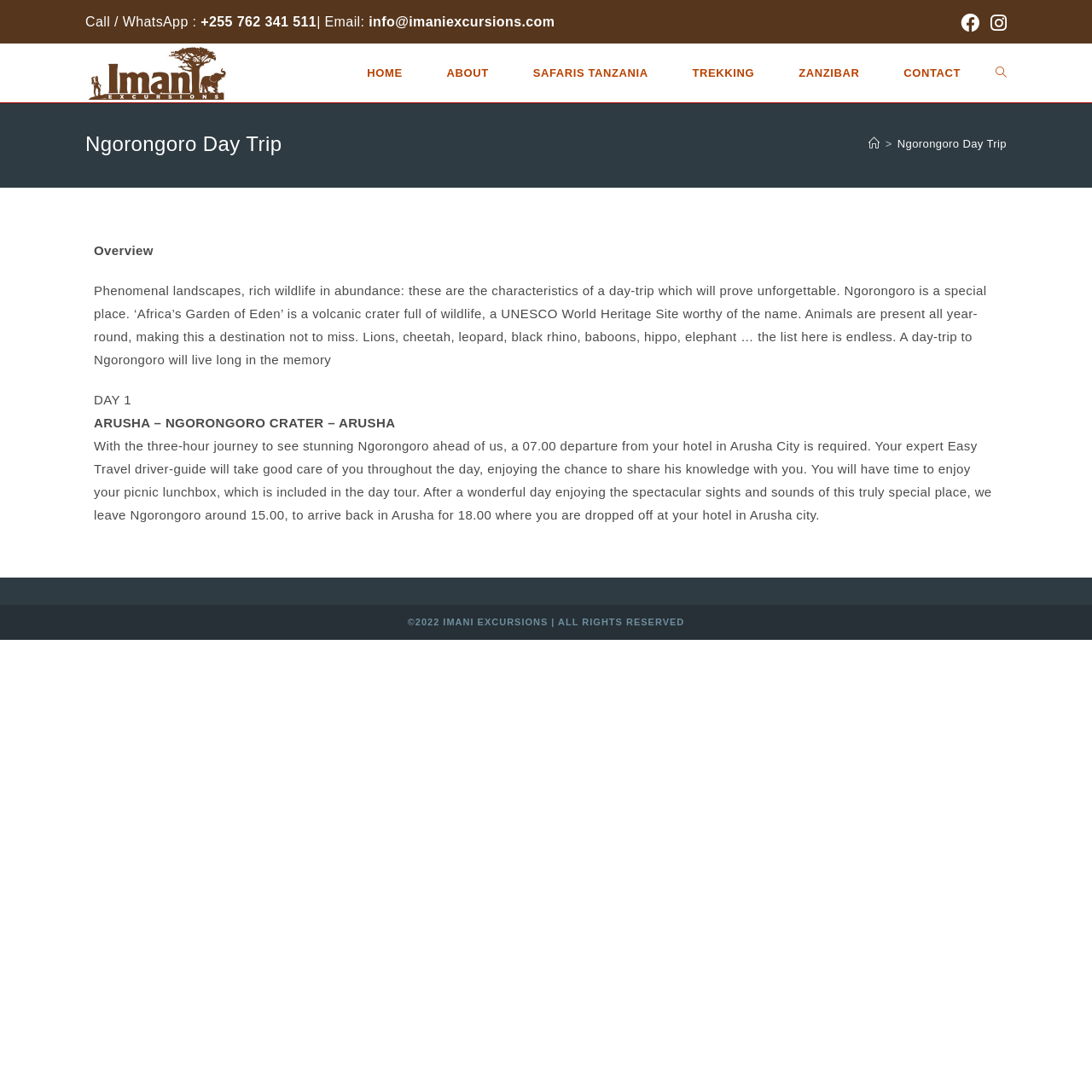Provide a comprehensive caption for the webpage.

This webpage is about Imani Excursions, a travel company, and specifically focuses on a day trip to Ngorongoro. At the top left corner, there is a contact section with a phone number, WhatsApp number, and email address. Next to it, there are social media links to Facebook and Instagram. 

Below the contact section, there is a logo of Imani Excursions, which is an image, accompanied by a link to the company's homepage. A navigation menu follows, with links to different pages, including Home, About, Safaris Tanzania, Trekking, Zanzibar, and Contact. 

The main content of the webpage is divided into two sections. The first section has a heading "Ngorongoro Day Trip" and a breadcrumb navigation menu showing the path from the homepage to this specific page. 

The second section is an article that provides an overview of the Ngorongoro day trip. It starts with a brief introduction to Ngorongoro, describing it as a special place with phenomenal landscapes and rich wildlife. The text then goes on to describe the day trip, including the itinerary, which starts at 7:00 am from Arusha City and returns by 6:00 pm. The article also mentions that a picnic lunchbox is included in the day tour.

At the bottom of the webpage, there is a copyright notice stating that the content is owned by Imani Excursions and is reserved for 2022.